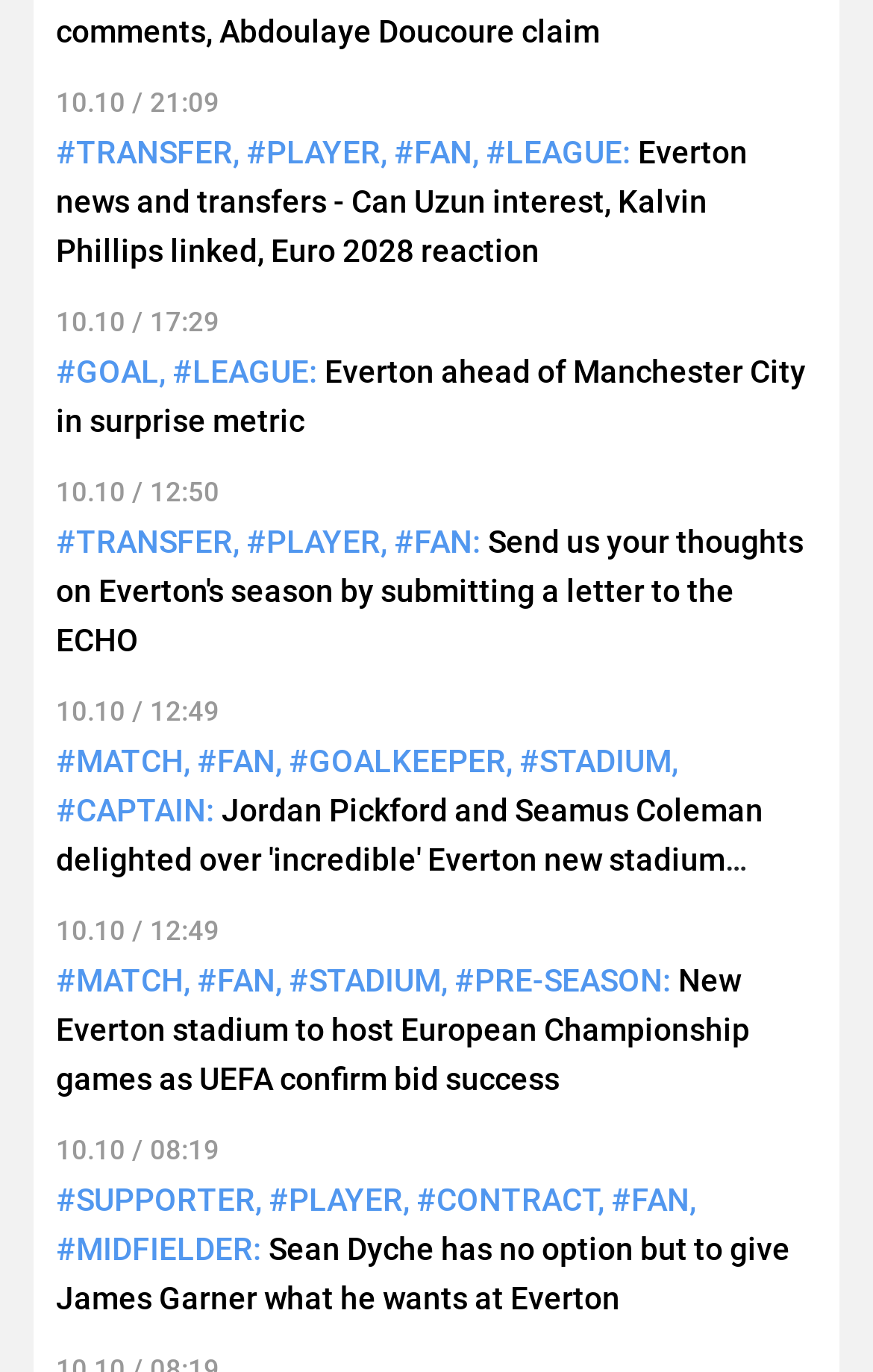Find the bounding box coordinates of the clickable element required to execute the following instruction: "Read 'Everton news and transfers - Can Uzun interest, Kalvin Phillips linked, Euro 2028 reaction'". Provide the coordinates as four float numbers between 0 and 1, i.e., [left, top, right, bottom].

[0.064, 0.098, 0.856, 0.195]